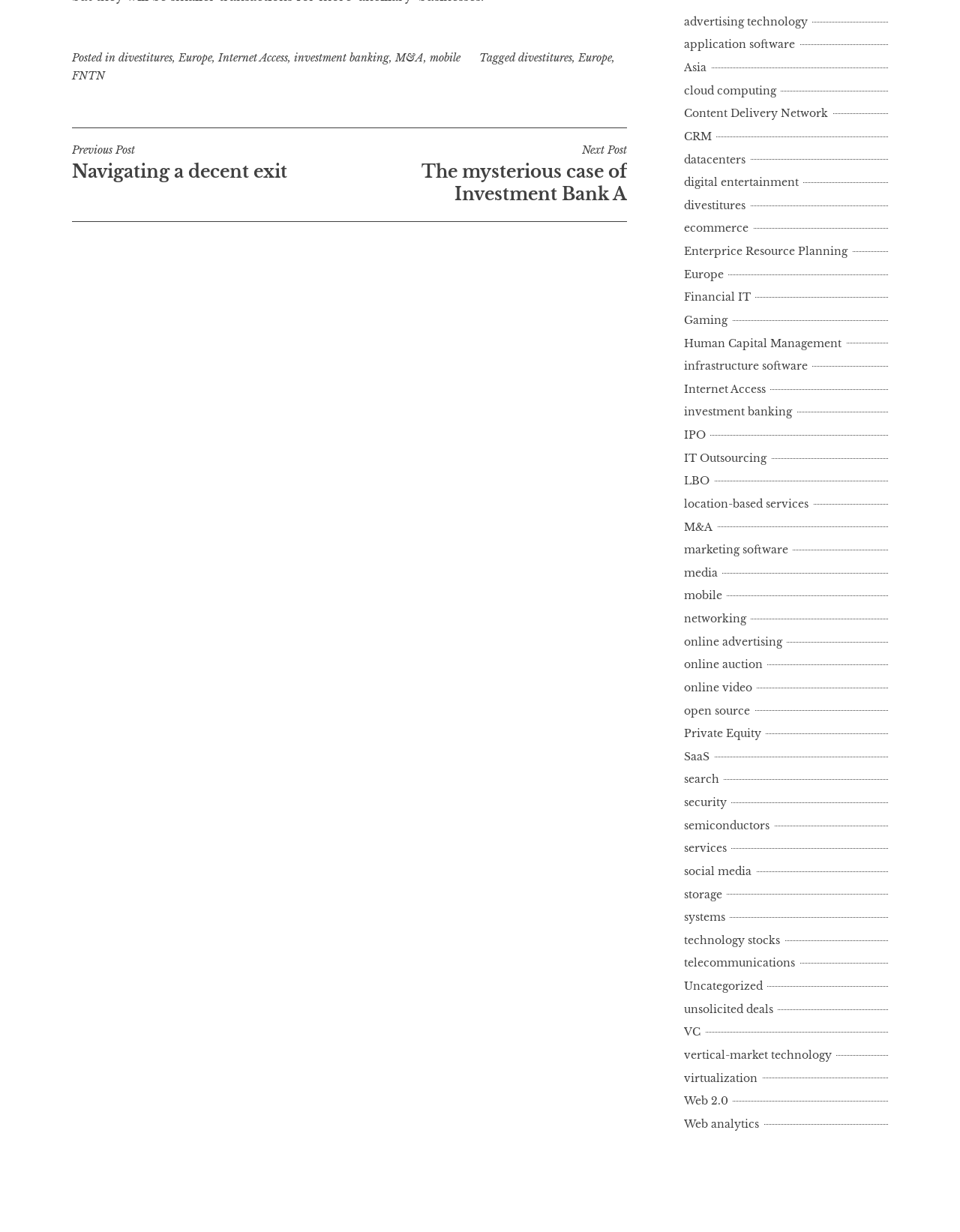Using the image as a reference, answer the following question in as much detail as possible:
How many categories are listed in the webpage?

The webpage lists 30 categories, including 'advertising technology', 'application software', 'Asia', and so on. These categories are links that suggest the webpage is related to technology, finance, and other industries.